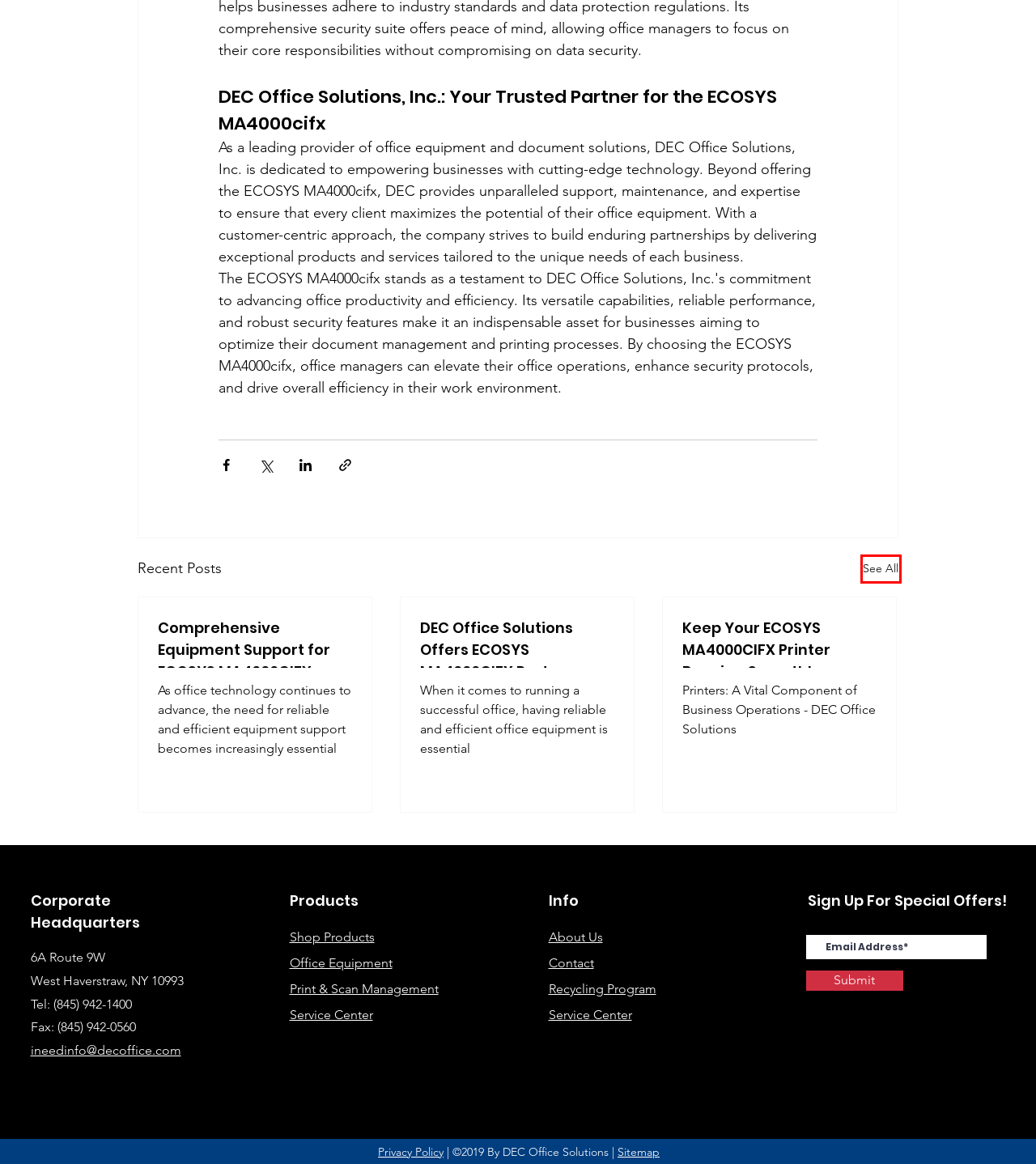Given a screenshot of a webpage with a red bounding box, please pick the webpage description that best fits the new webpage after clicking the element inside the bounding box. Here are the candidates:
A. Print & Scan Management | DEC Office Solutions | Kyocera Print Management In New York
B. Request A Quote | DEC Office Solutions | Professional Solutions NJ, NY
C. Keep Your ECOSYS MA4000CIFX Printer Running Smoothly
D. About | DEC Office Solutions | Total Office Solutions NY and NJ
E. BLOG | DEC Office Solutions
F. Sitemap | DEC Office Solutions | Authorized Total Solutions NJ, NY
G. Comprehensive Equipment Support for ECOSYS MA4000CIFX
H. Toner Recycling | DEC Office Solutions | Saving Toner In NJ and NY

E